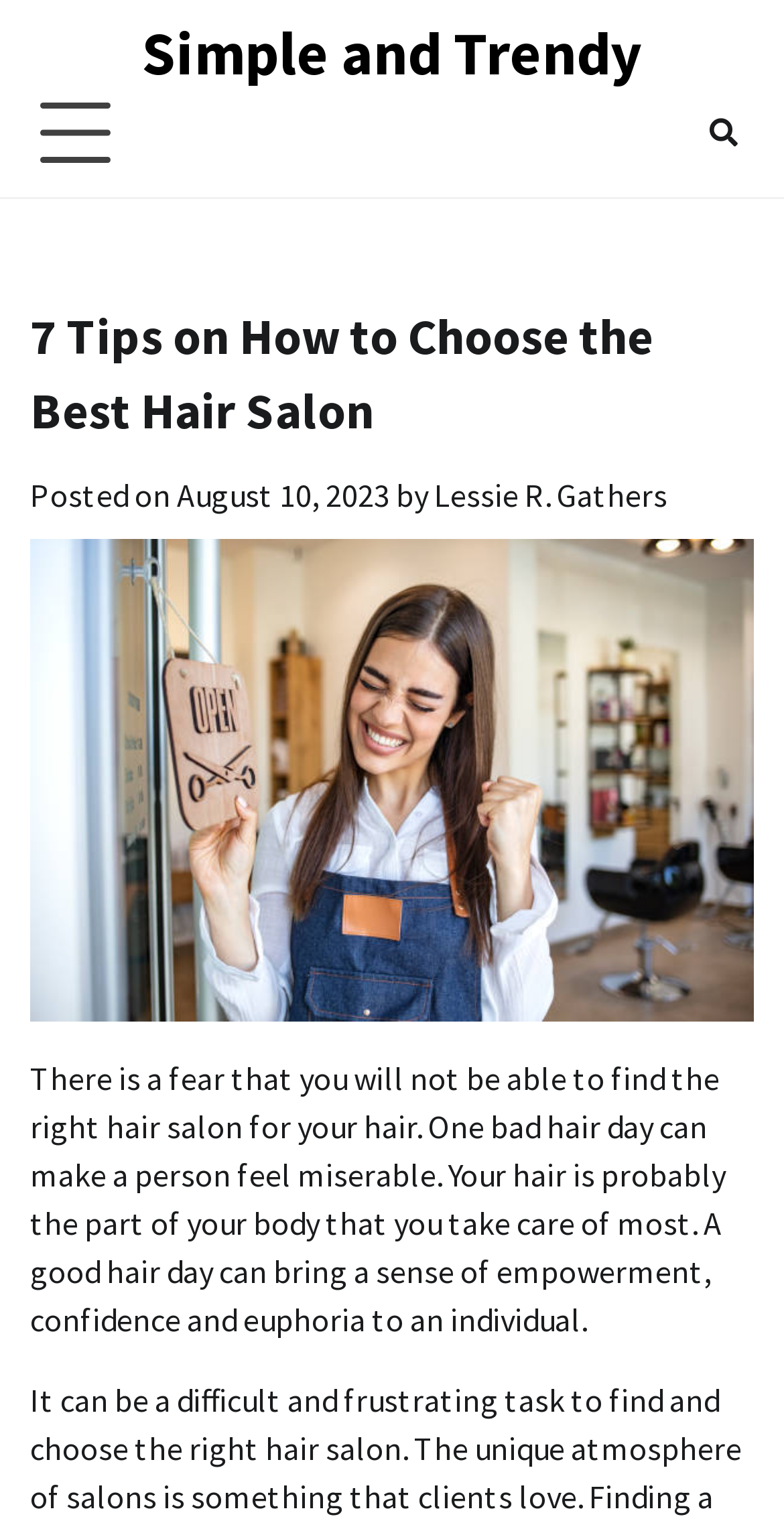Utilize the information from the image to answer the question in detail:
What is the fear associated with hair salons?

I inferred the fear associated with hair salons by reading the introductory paragraph, which mentions that there is a fear that you will not be able to find the right hair salon for your hair.